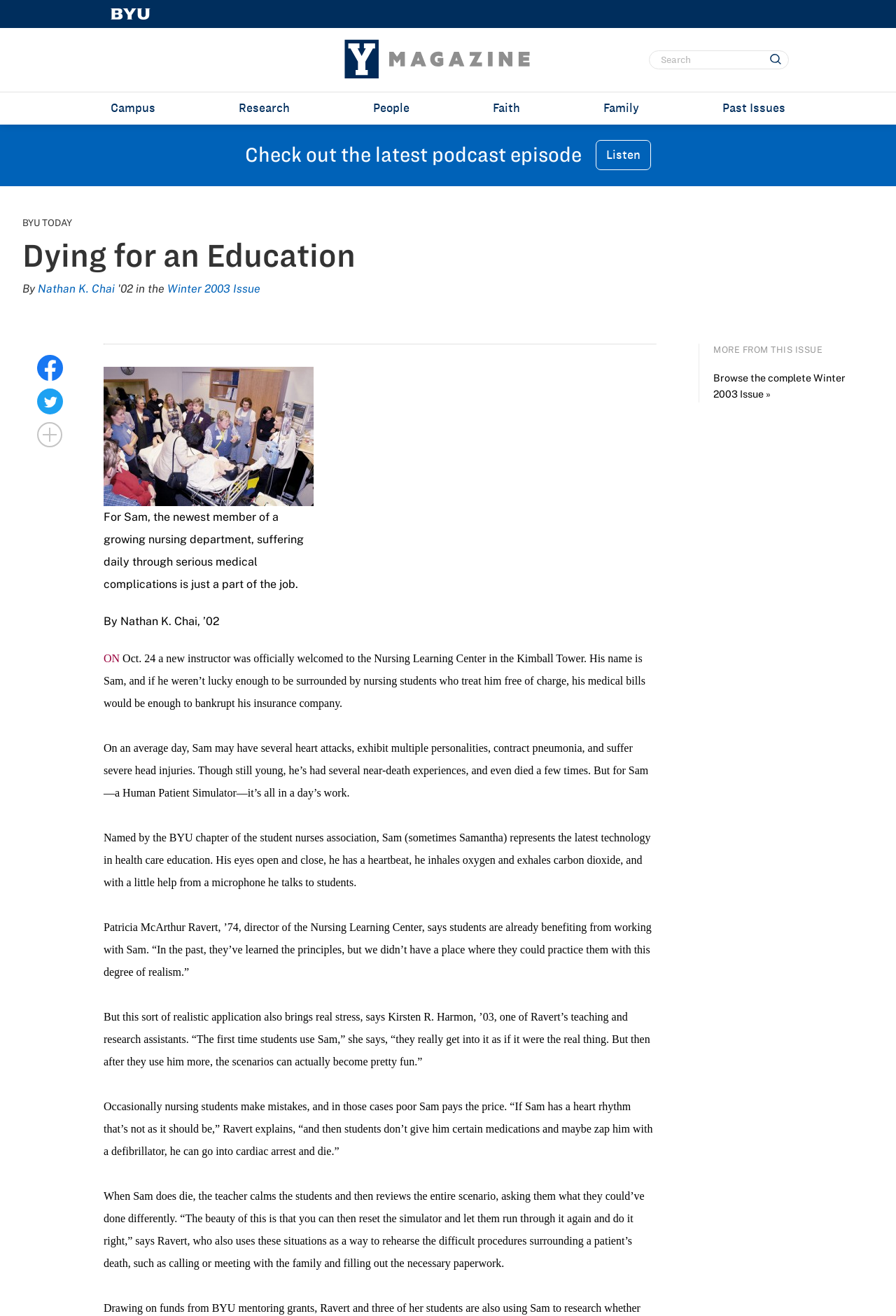Please determine the bounding box coordinates of the element to click in order to execute the following instruction: "Browse the complete Winter 2003 Issue". The coordinates should be four float numbers between 0 and 1, specified as [left, top, right, bottom].

[0.796, 0.283, 0.944, 0.304]